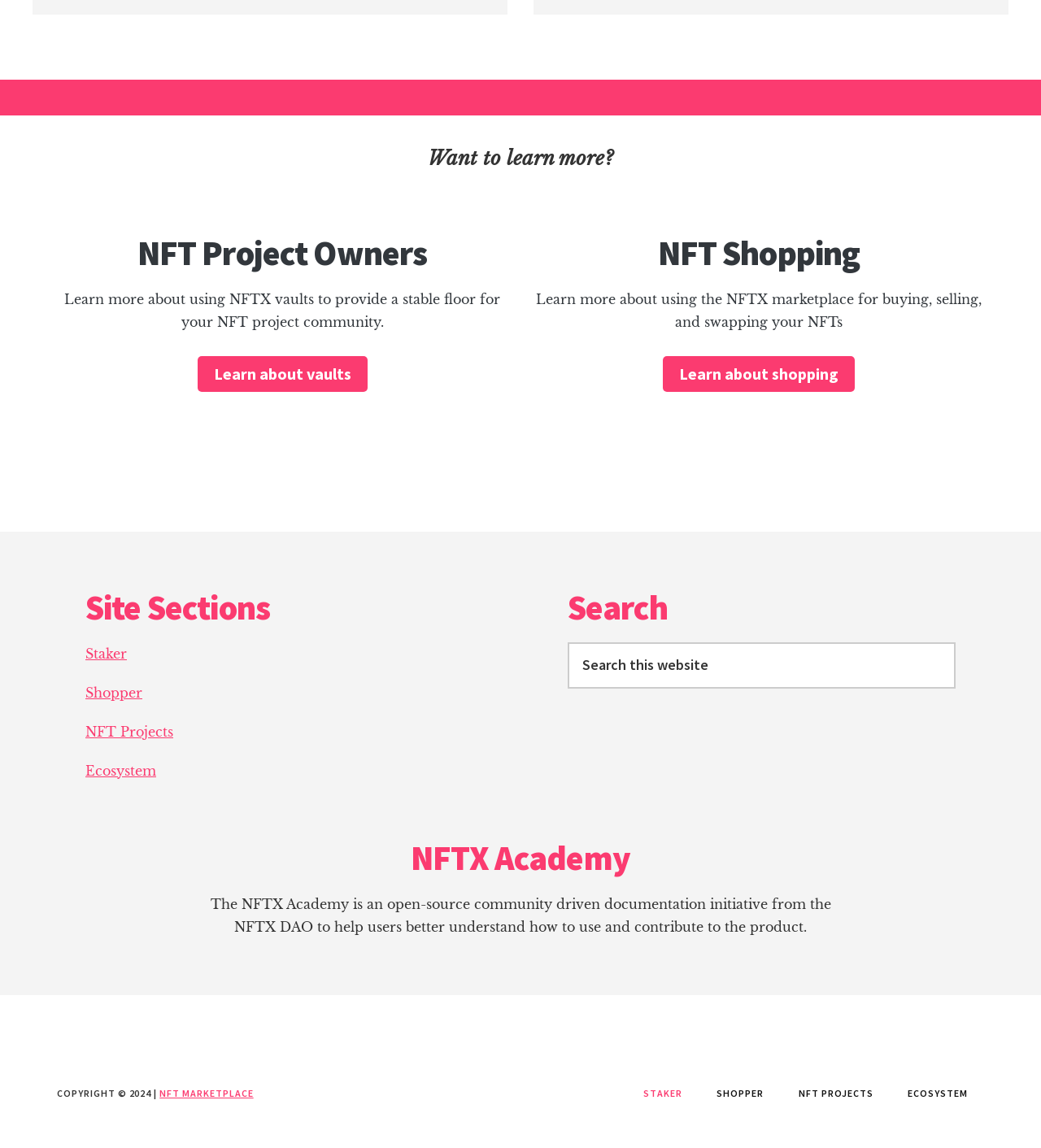Please examine the image and answer the question with a detailed explanation:
What can be done on the NFTX marketplace?

From the StaticText element with the text 'Learn more about using the NFTX marketplace for buying, selling, and swapping your NFTs', it can be inferred that the NFTX marketplace allows users to buy, sell, and swap NFTs.